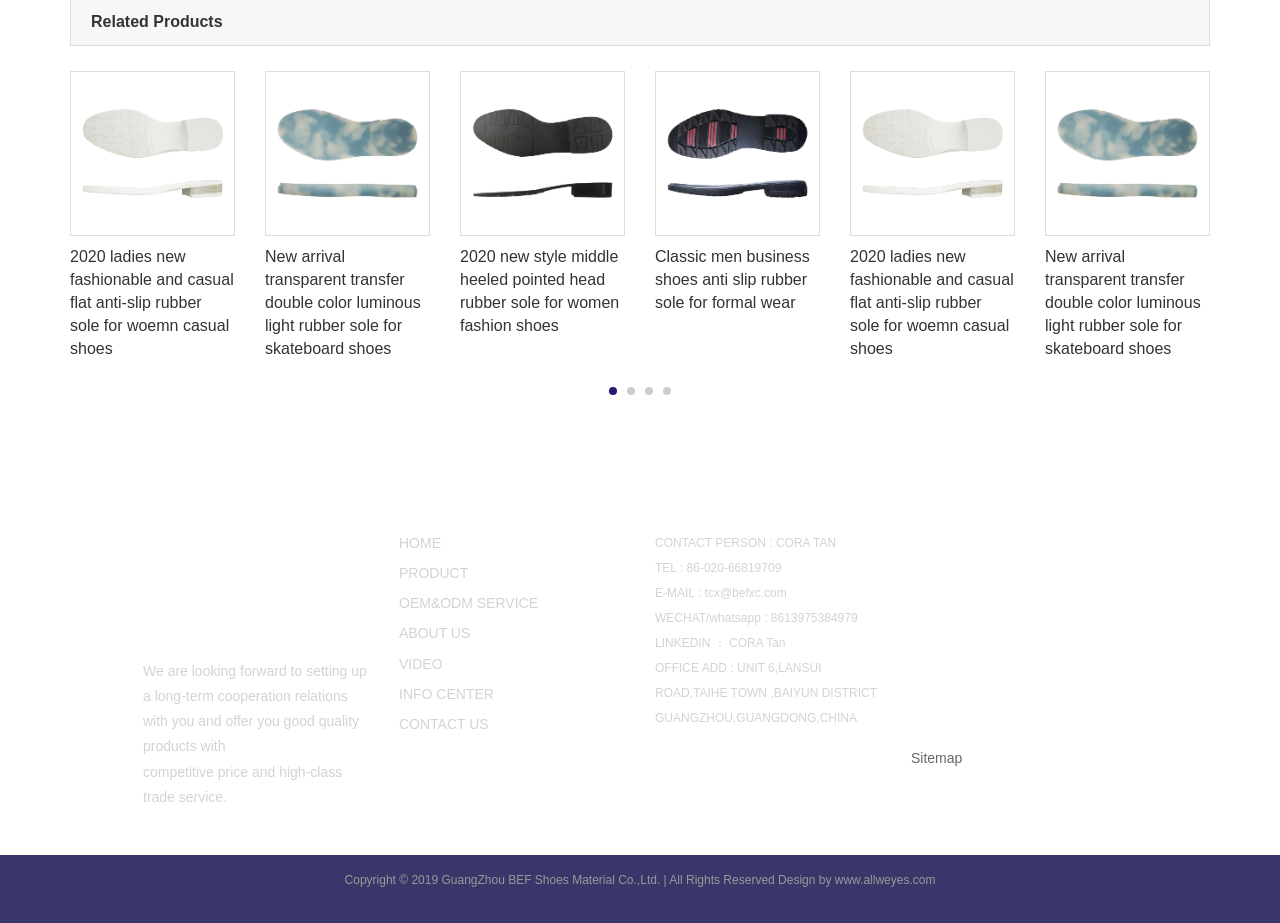Identify the bounding box coordinates of the clickable region required to complete the instruction: "Browse products". The coordinates should be given as four float numbers within the range of 0 and 1, i.e., [left, top, right, bottom].

[0.312, 0.612, 0.366, 0.629]